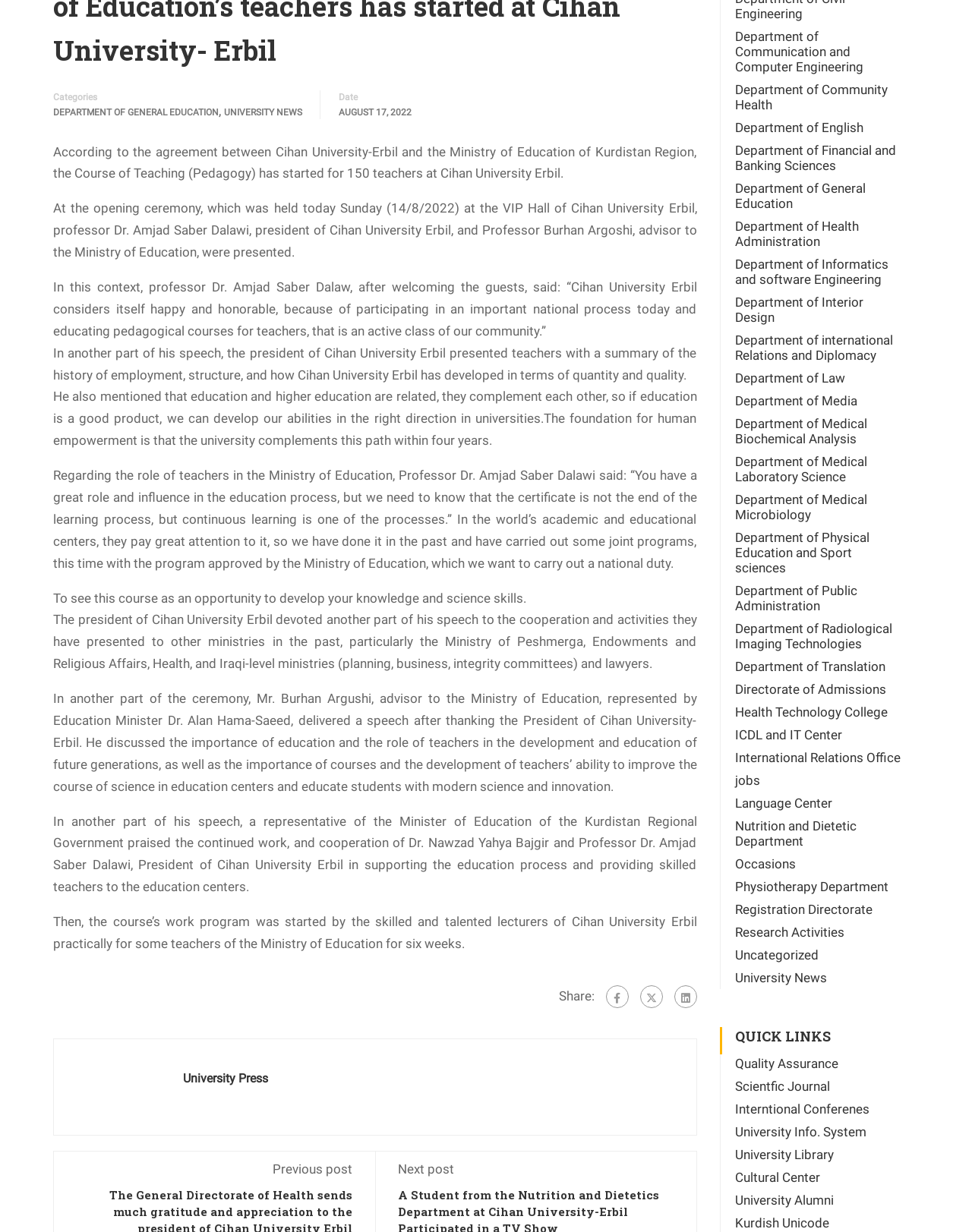Kindly determine the bounding box coordinates for the clickable area to achieve the given instruction: "Visit the Department of General Education".

[0.756, 0.146, 0.89, 0.171]